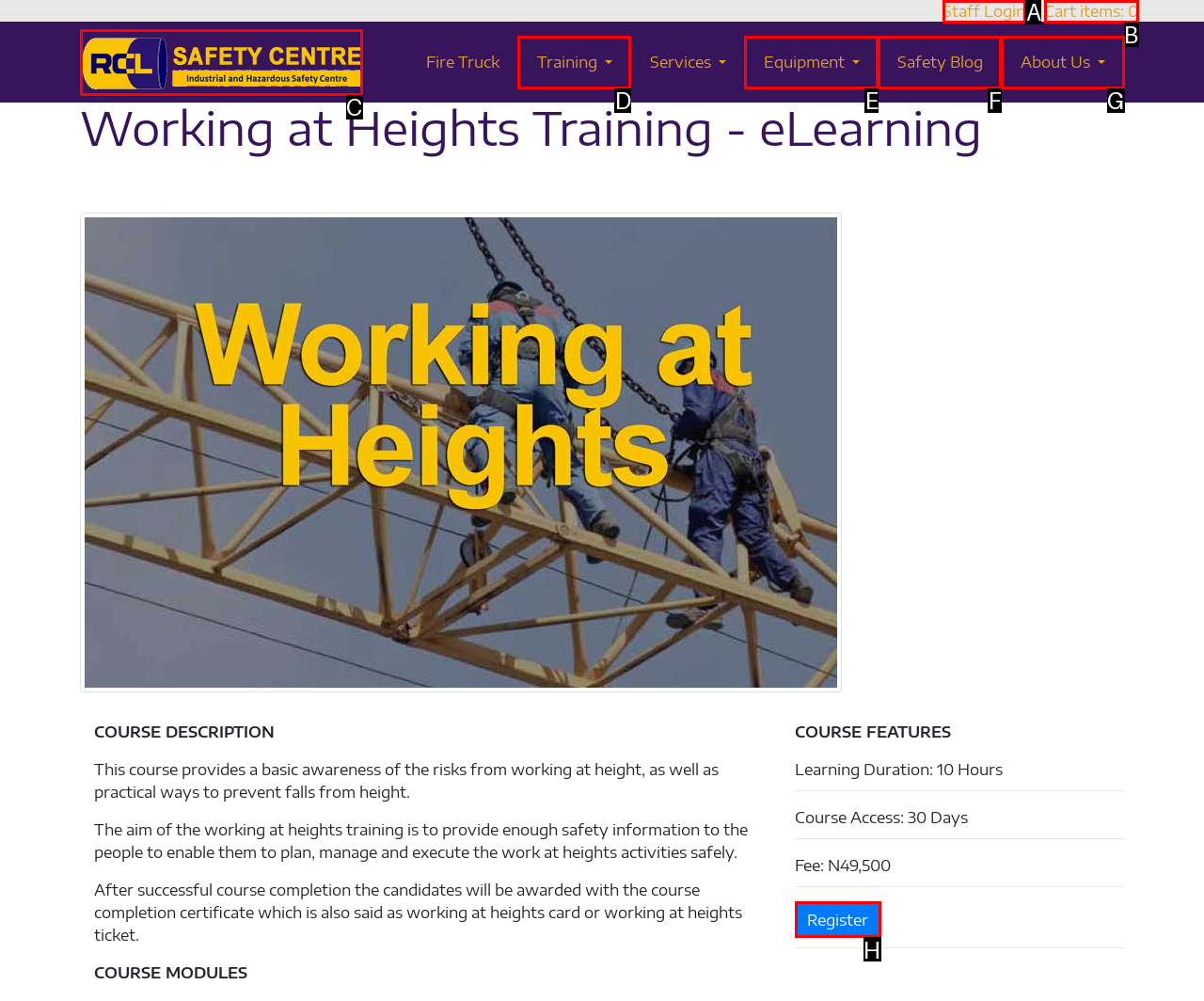To execute the task: Click the Staff Login link, which one of the highlighted HTML elements should be clicked? Answer with the option's letter from the choices provided.

A